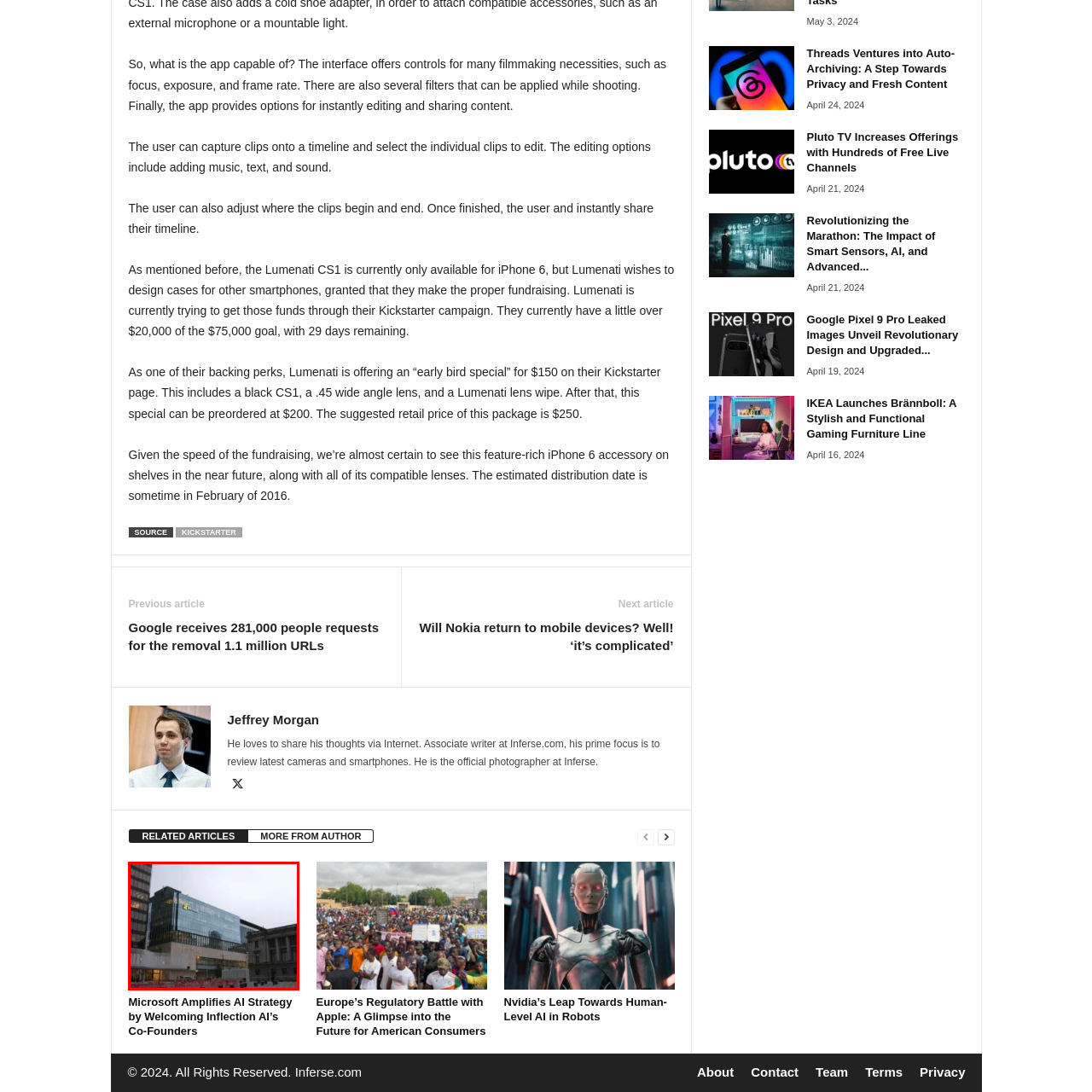What time of day is depicted in the image?  
Observe the image highlighted by the red bounding box and supply a detailed response derived from the visual information in the image.

The subdued lighting and overcast sky in the image suggest that the scene is set during the evening or early morning hours, creating a subtle and professional atmosphere.